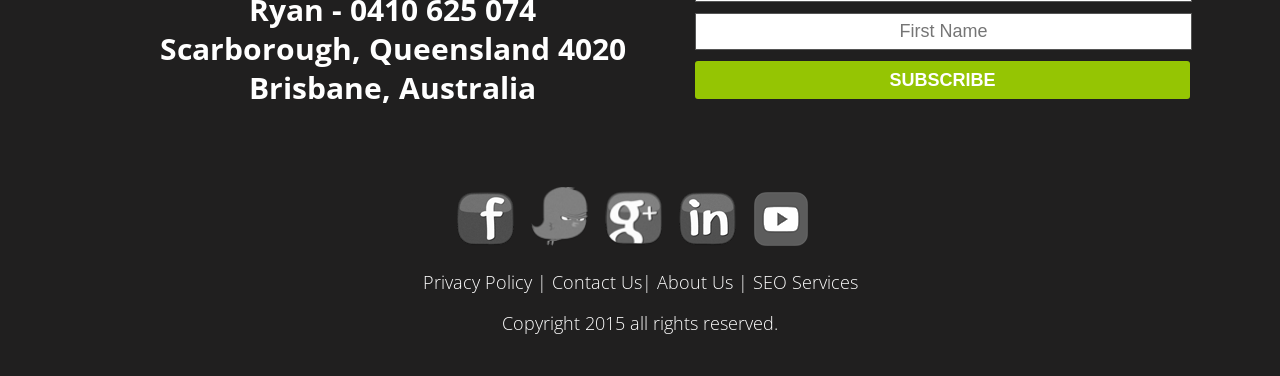Provide the bounding box coordinates of the HTML element described by the text: "Open Source eCommerce". The coordinates should be in the format [left, top, right, bottom] with values between 0 and 1.

None